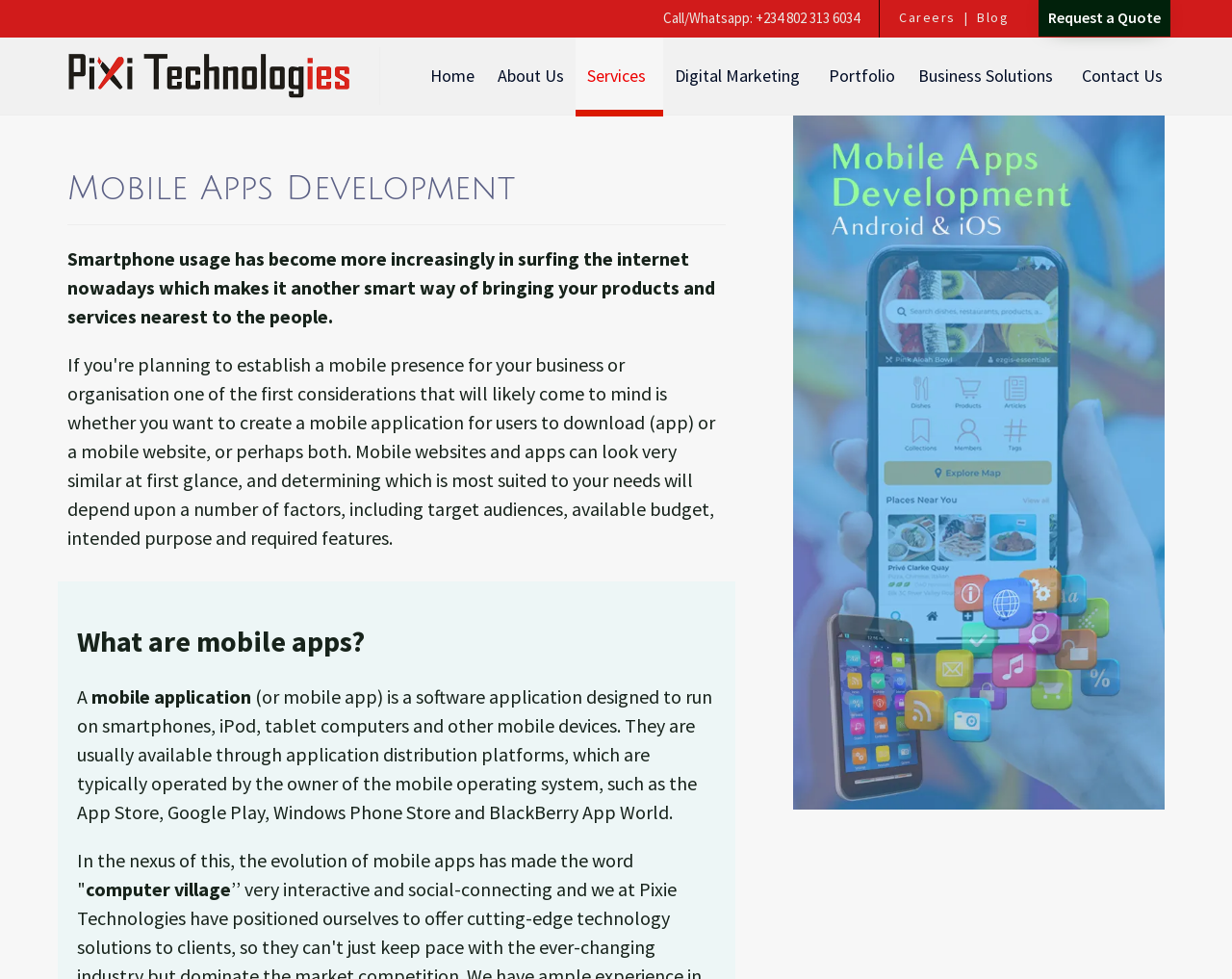Please identify the bounding box coordinates of the element that needs to be clicked to execute the following command: "Visit the careers page". Provide the bounding box using four float numbers between 0 and 1, formatted as [left, top, right, bottom].

[0.73, 0.009, 0.776, 0.028]